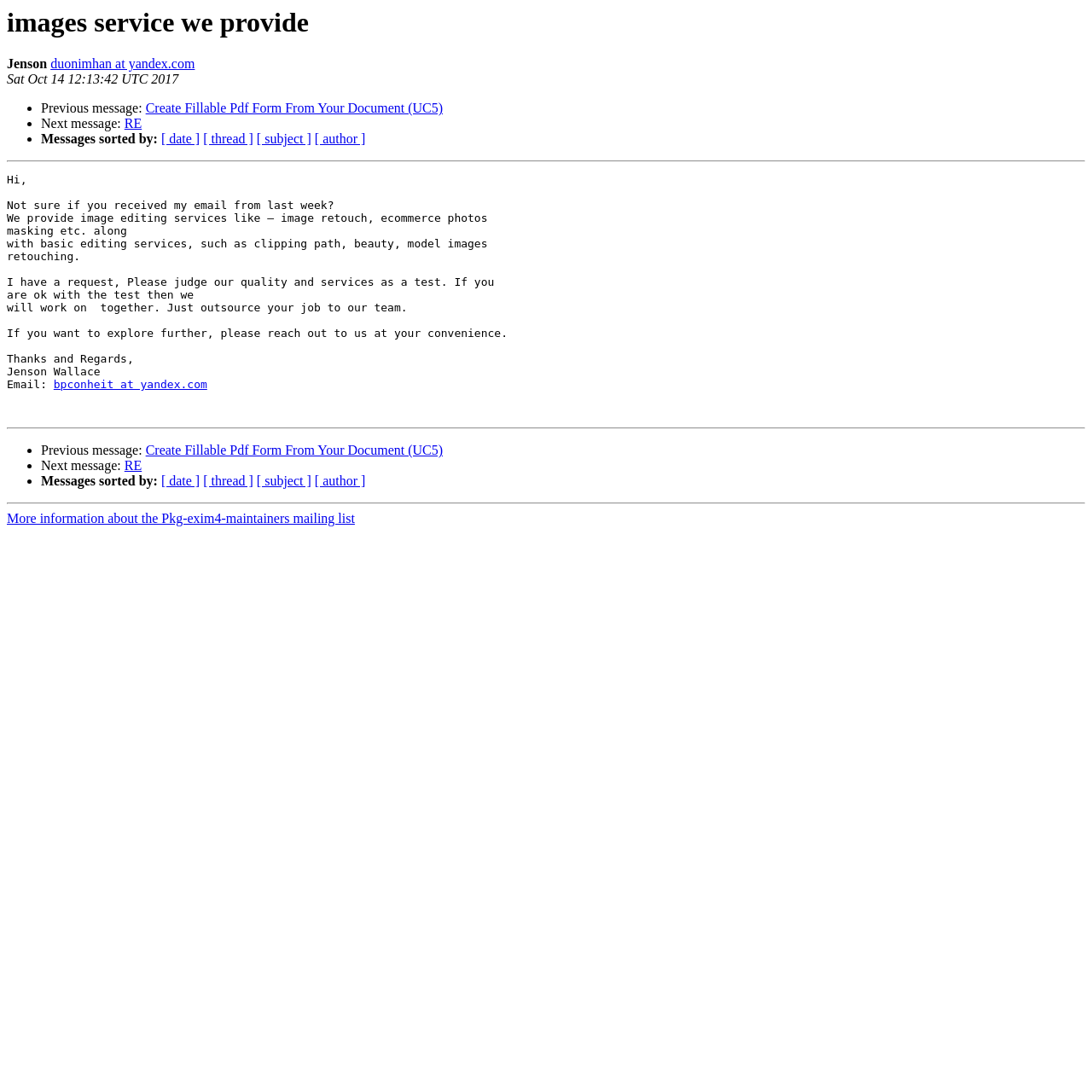Could you locate the bounding box coordinates for the section that should be clicked to accomplish this task: "Get more information about the Pkg-exim4-maintainers mailing list".

[0.006, 0.468, 0.325, 0.482]